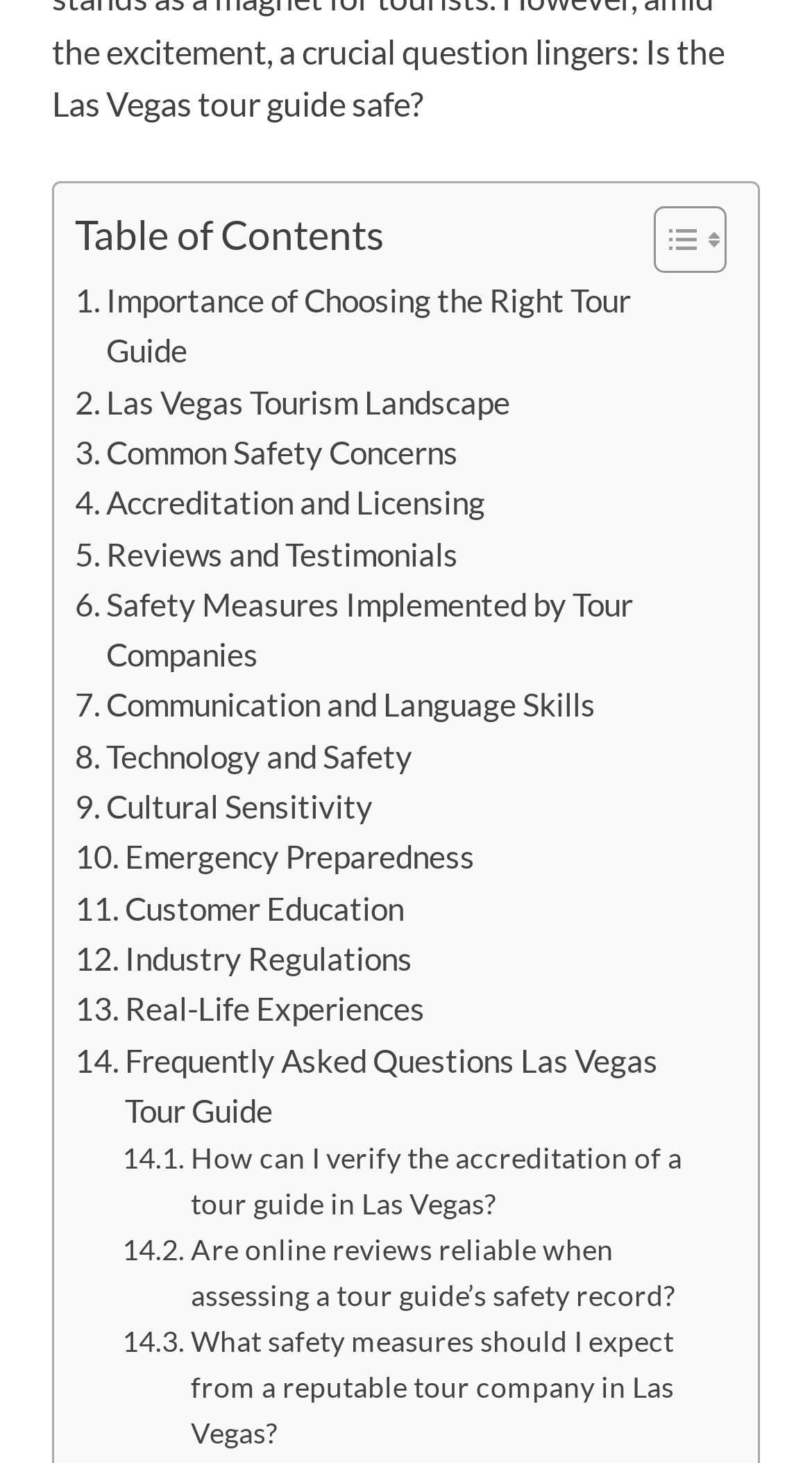Locate the bounding box coordinates of the clickable area needed to fulfill the instruction: "Read about Importance of Choosing the Right Tour Guide".

[0.092, 0.188, 0.882, 0.257]